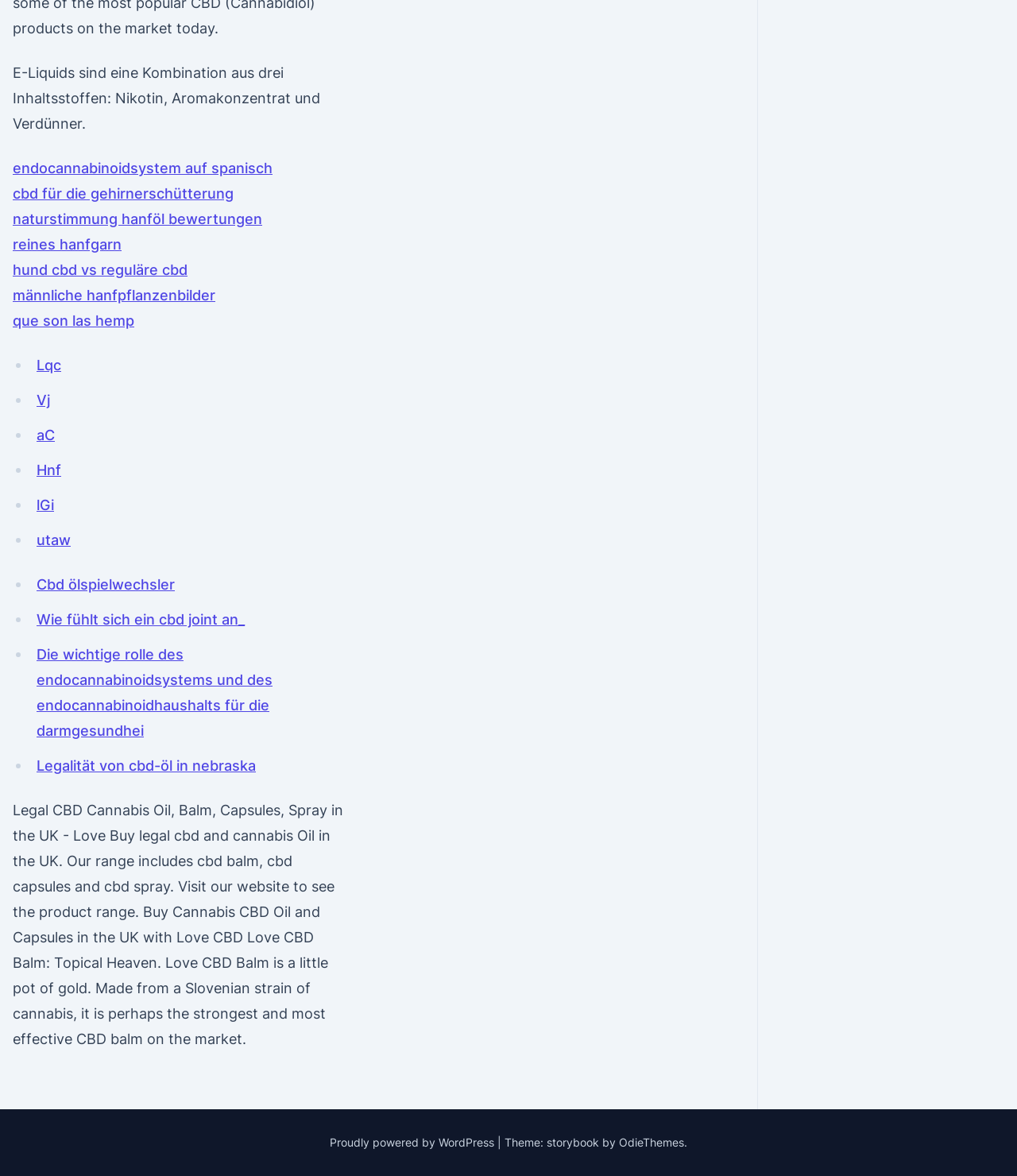Pinpoint the bounding box coordinates of the element to be clicked to execute the instruction: "Check the legality of CBD oil in Nebraska".

[0.036, 0.644, 0.252, 0.658]